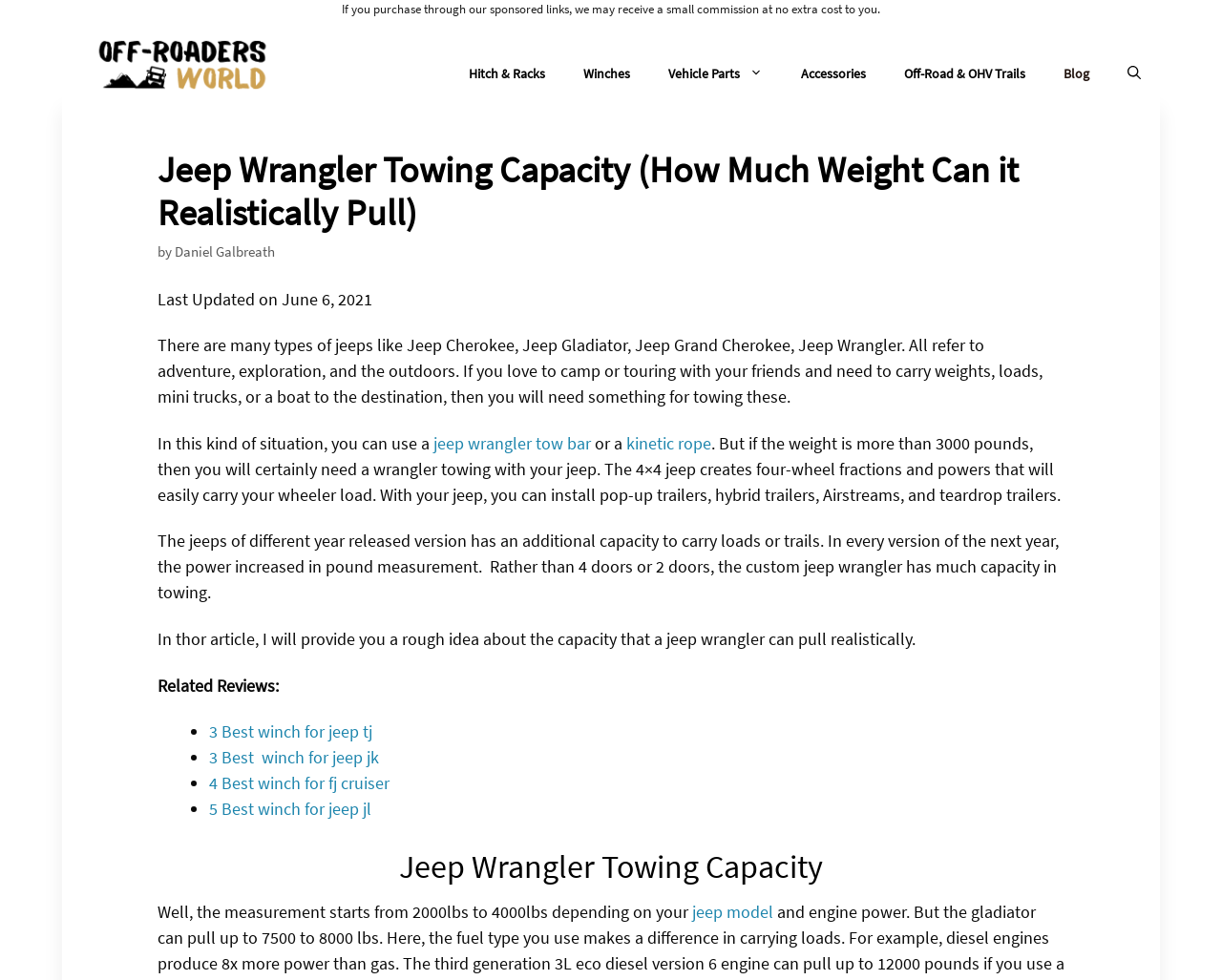Please answer the following question using a single word or phrase: 
What is the name of the website?

OffRoaders World